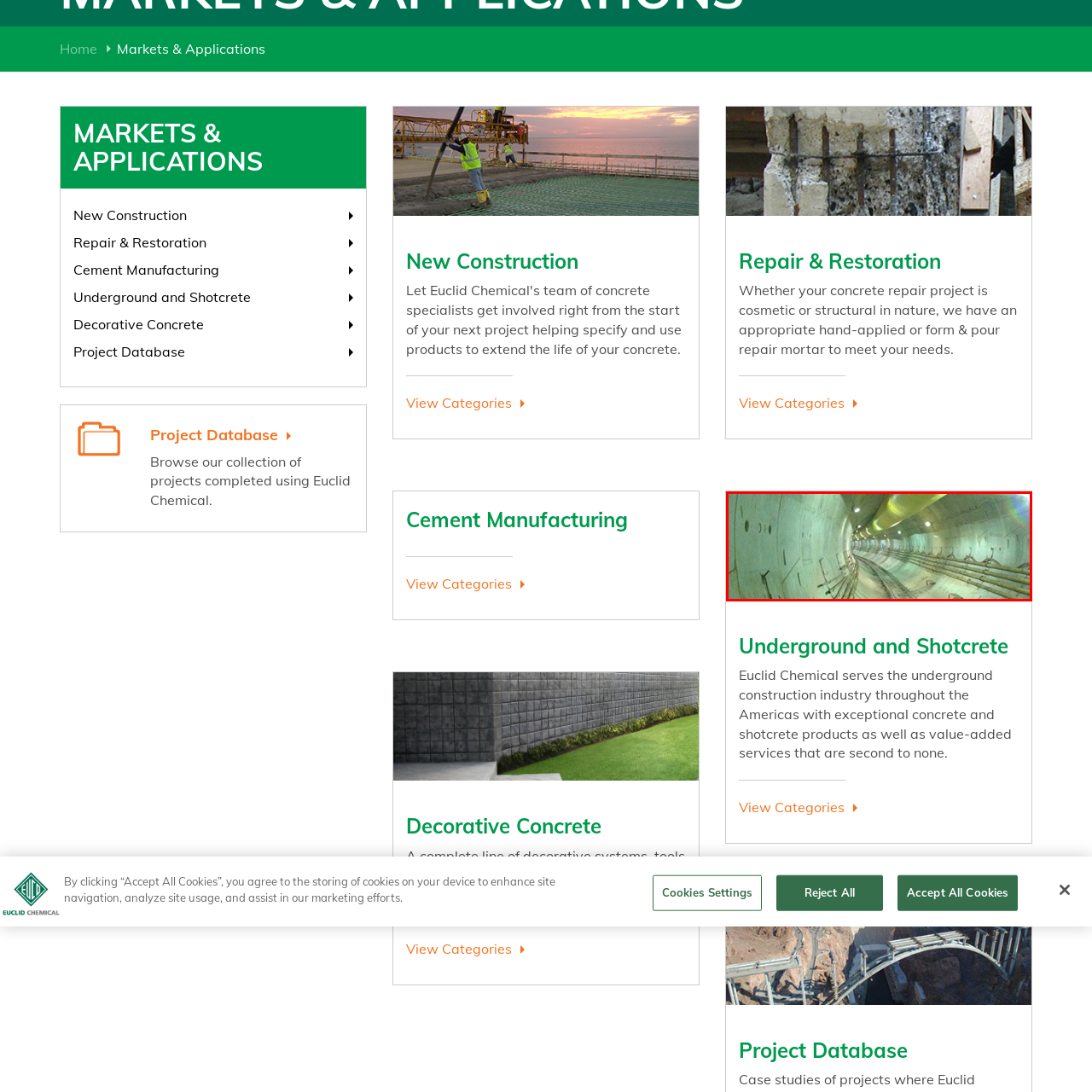Look at the area within the red bounding box, provide a one-word or phrase response to the following question: What type of atmosphere does the ambient lighting create?

modern and industrial